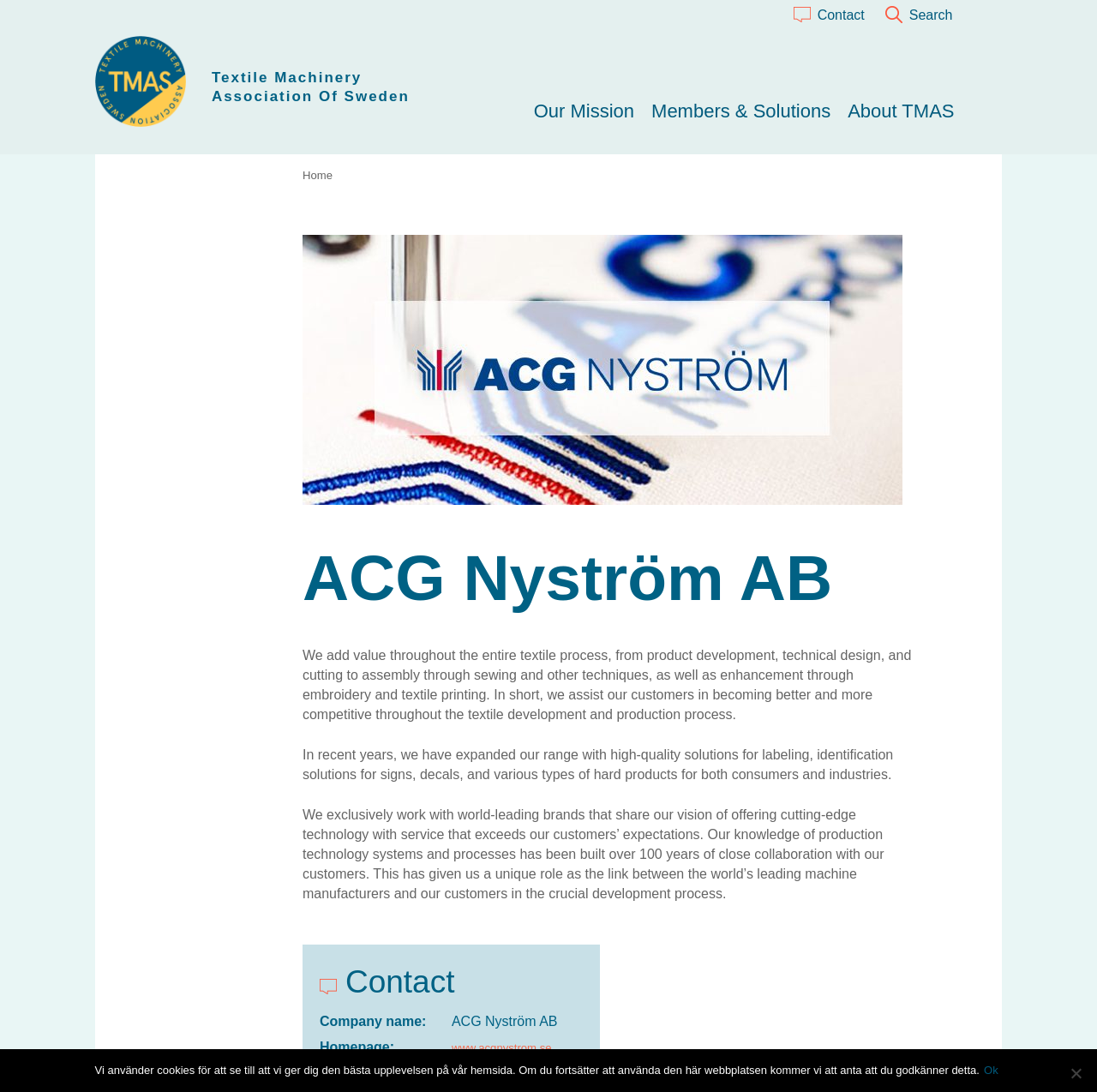Kindly provide the bounding box coordinates of the section you need to click on to fulfill the given instruction: "Read about Our Mission".

[0.479, 0.086, 0.586, 0.118]